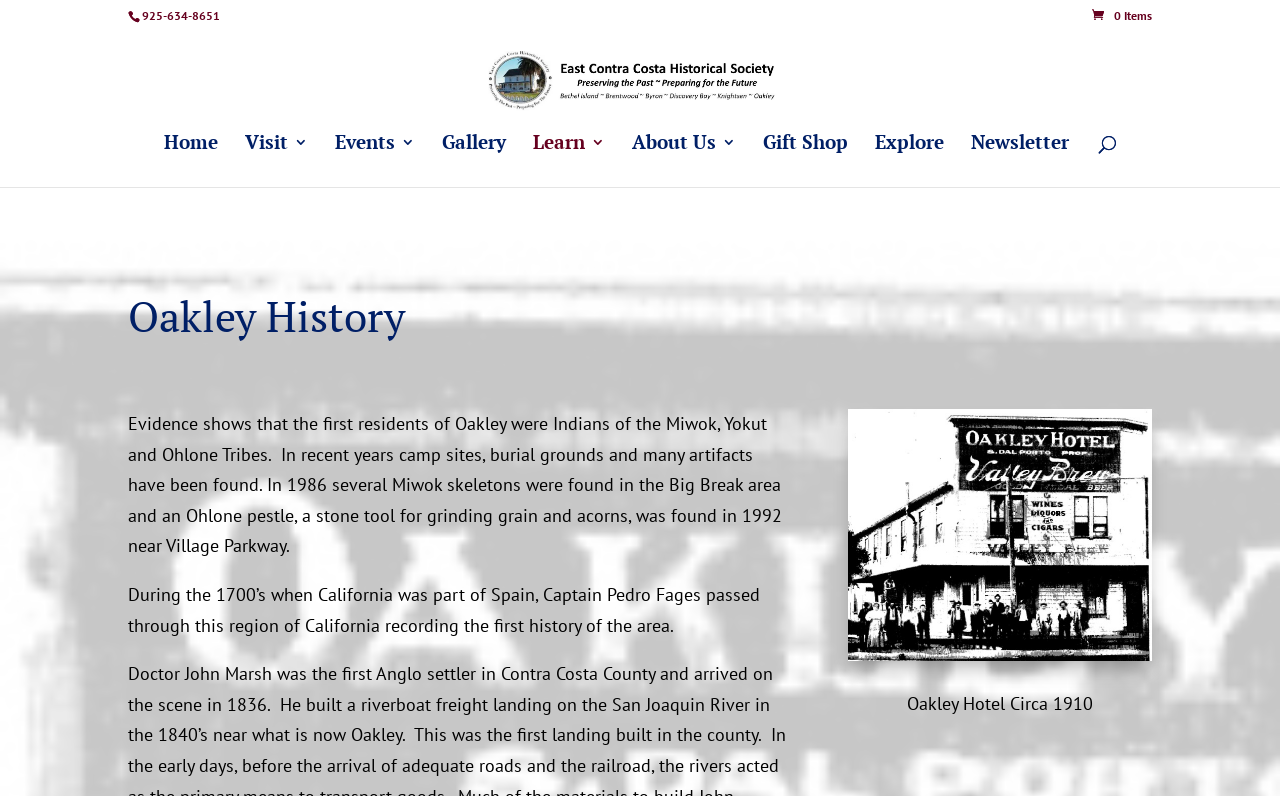Please specify the bounding box coordinates of the region to click in order to perform the following instruction: "Search for something".

[0.053, 0.038, 0.953, 0.04]